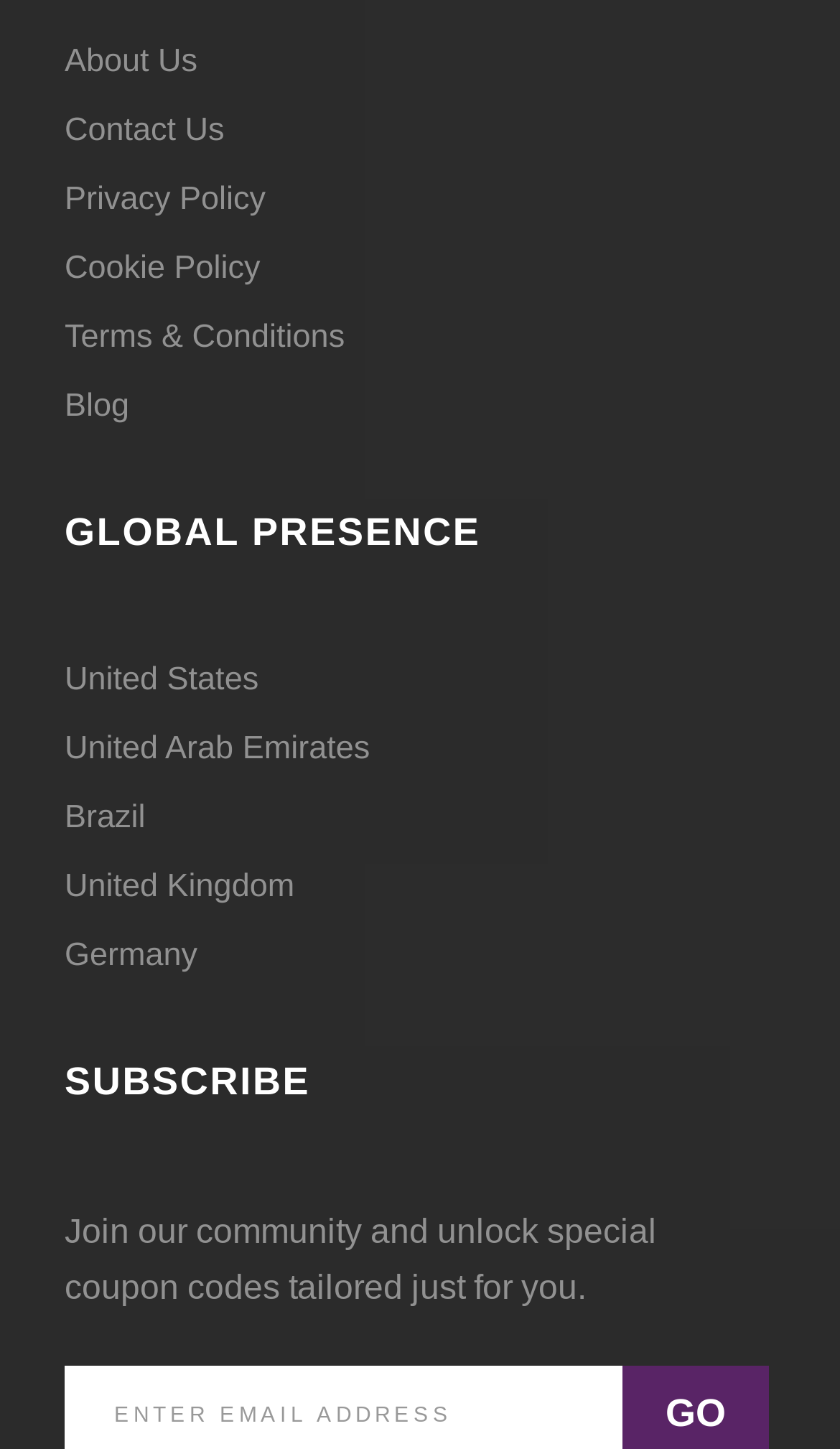What is the purpose of the 'SUBSCRIBE' section? From the image, respond with a single word or brief phrase.

To join the community